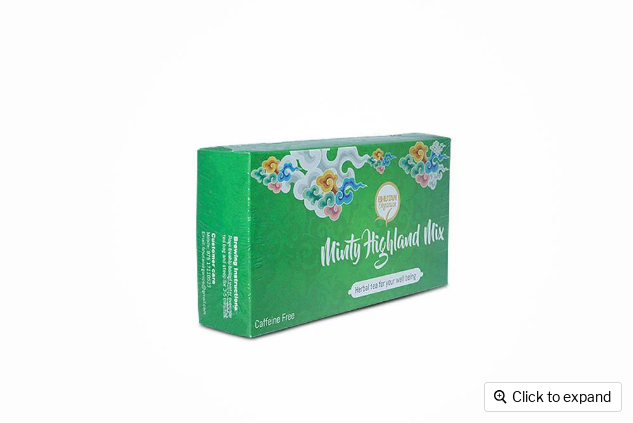What is the dominant color of the packaging?
Examine the image closely and answer the question with as much detail as possible.

The caption describes the packaging as featuring a vibrant green color, which suggests that it is the dominant color of the packaging.